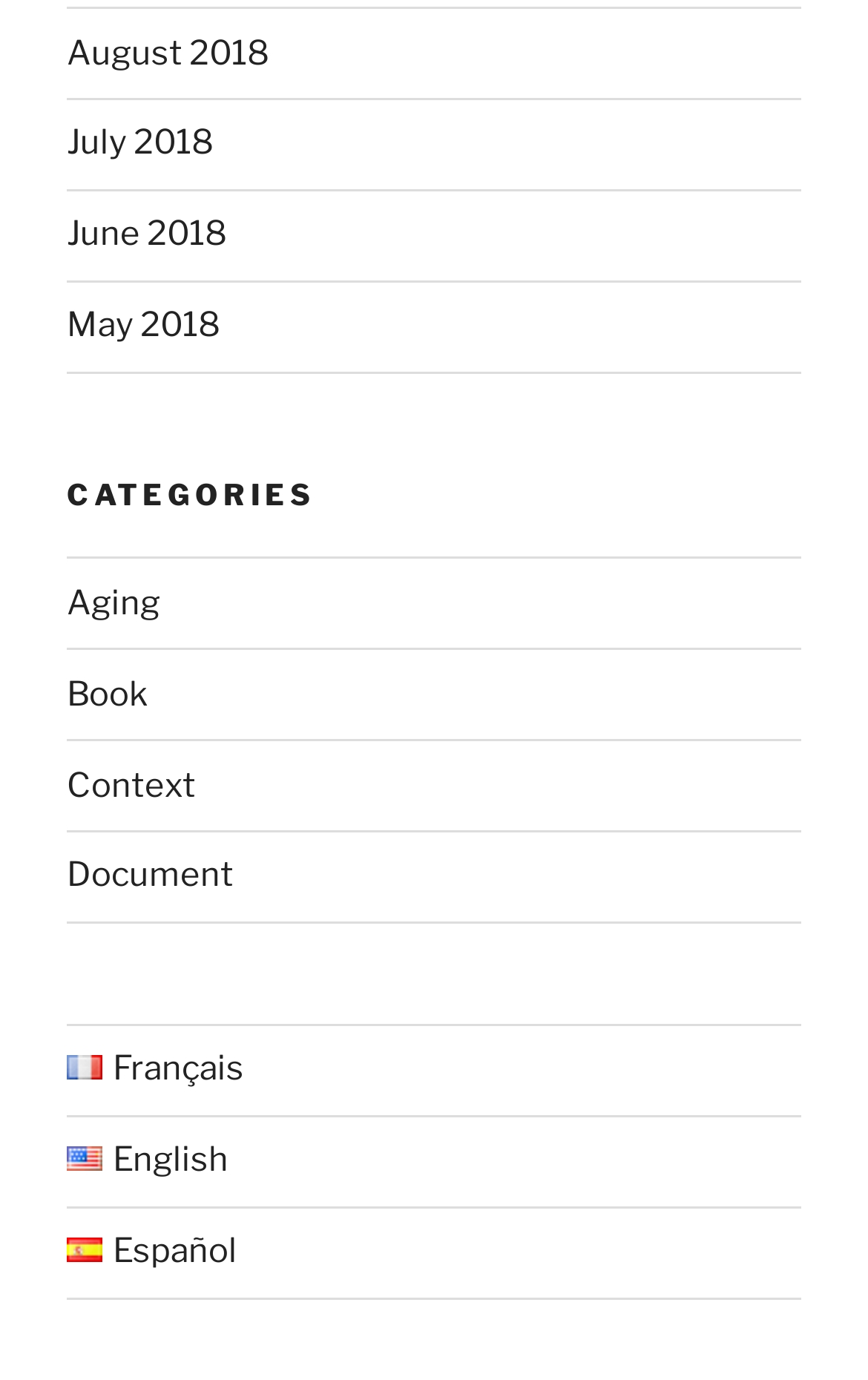Could you find the bounding box coordinates of the clickable area to complete this instruction: "Switch to English language"?

[0.077, 0.826, 0.263, 0.855]